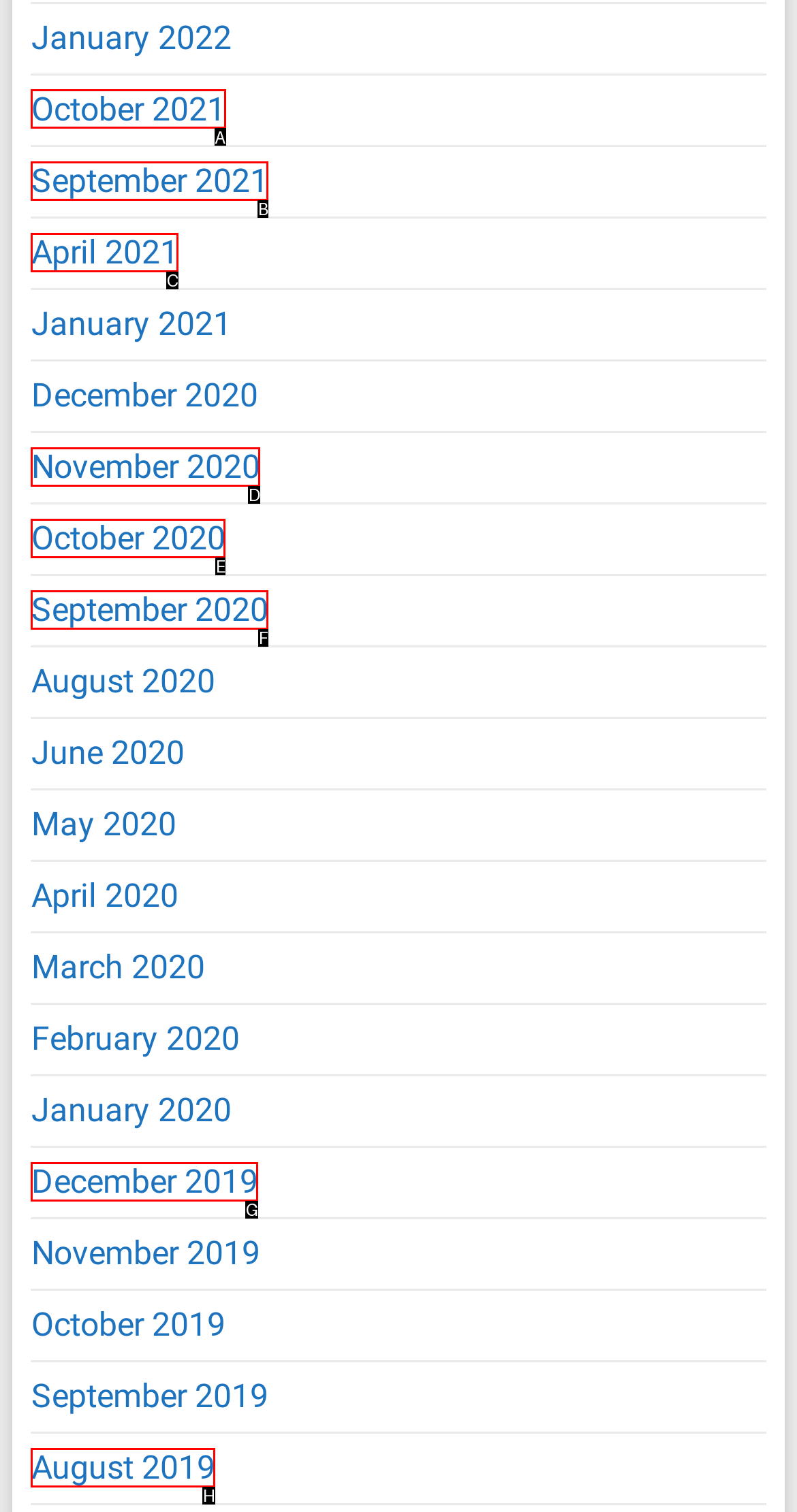Point out the correct UI element to click to carry out this instruction: view October 2021
Answer with the letter of the chosen option from the provided choices directly.

A